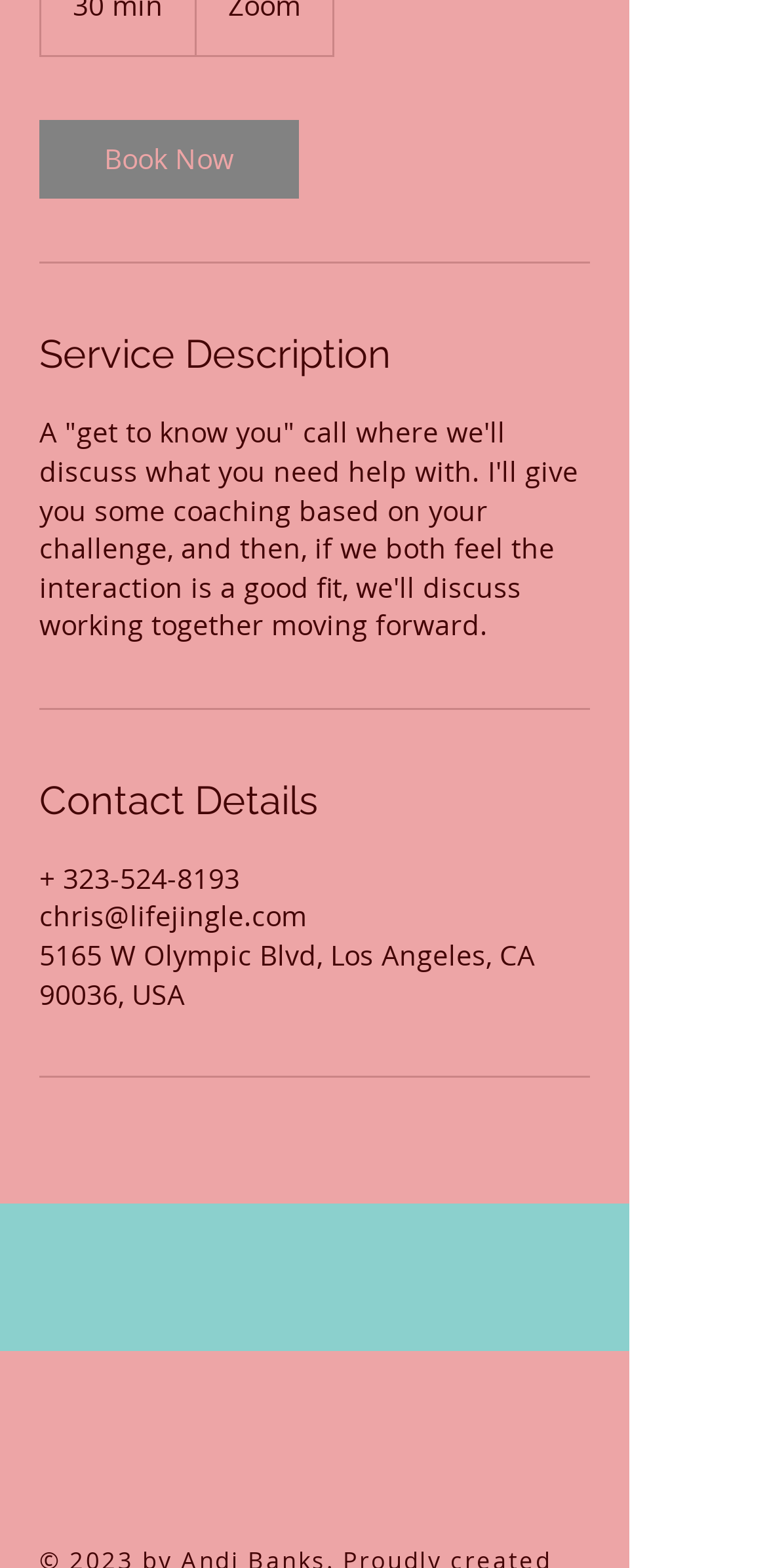Answer with a single word or phrase: 
How many social media links are there?

2